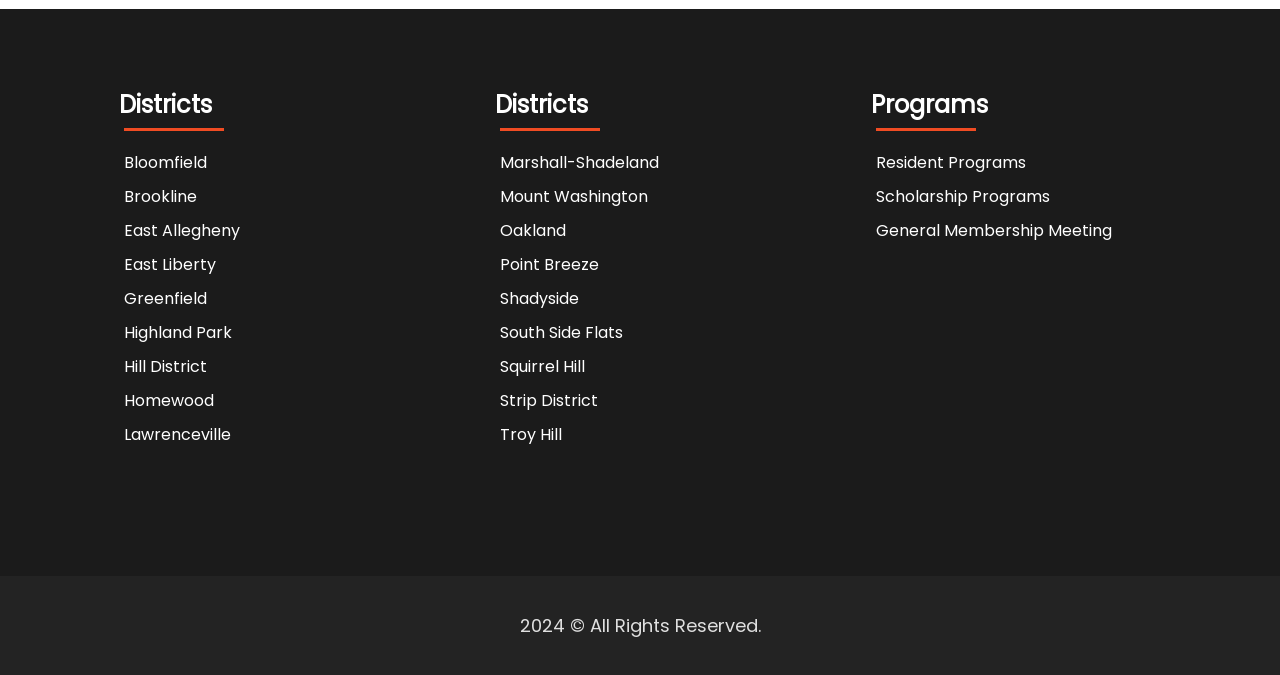Predict the bounding box coordinates for the UI element described as: "Home". The coordinates should be four float numbers between 0 and 1, presented as [left, top, right, bottom].

None